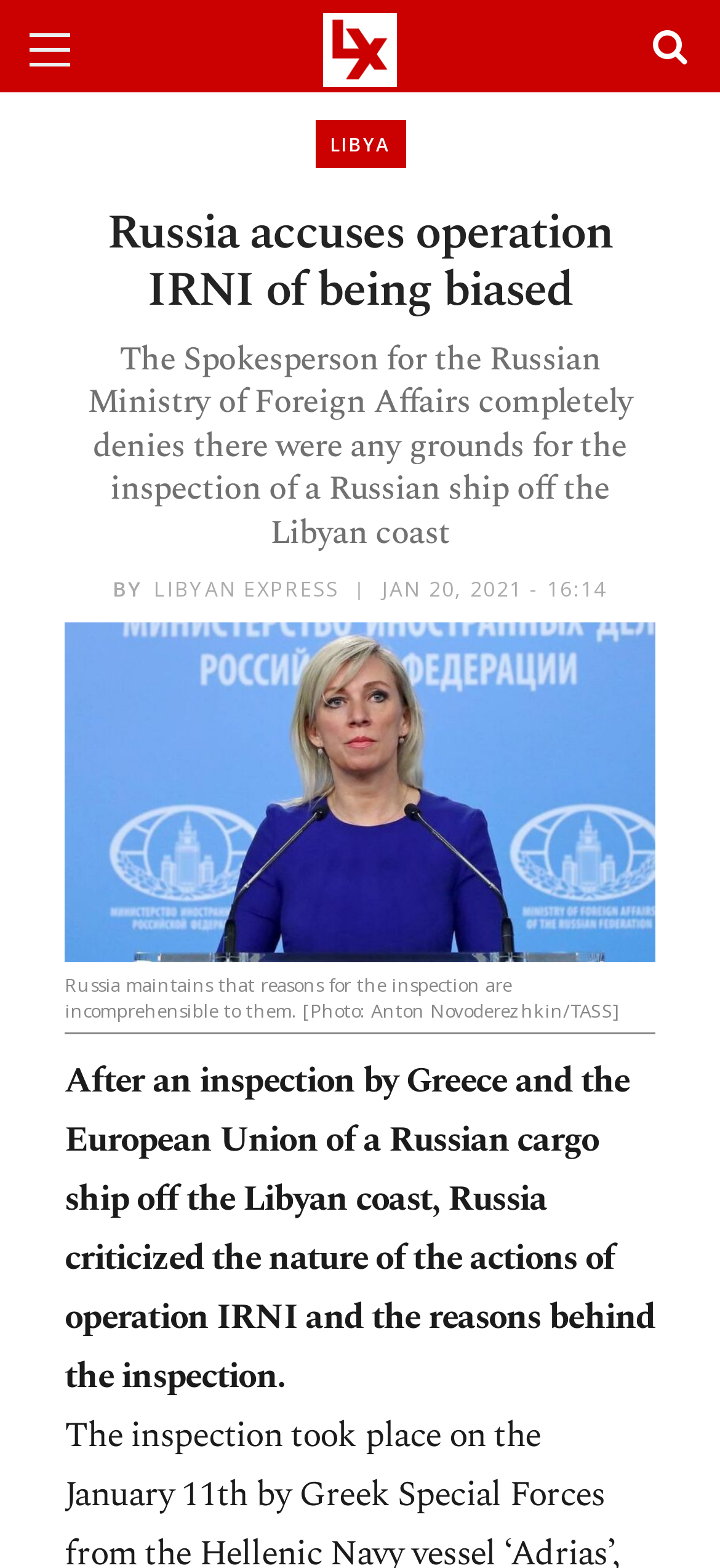Answer the question briefly using a single word or phrase: 
Who took the photo?

Anton Novoderezhkin/TASS